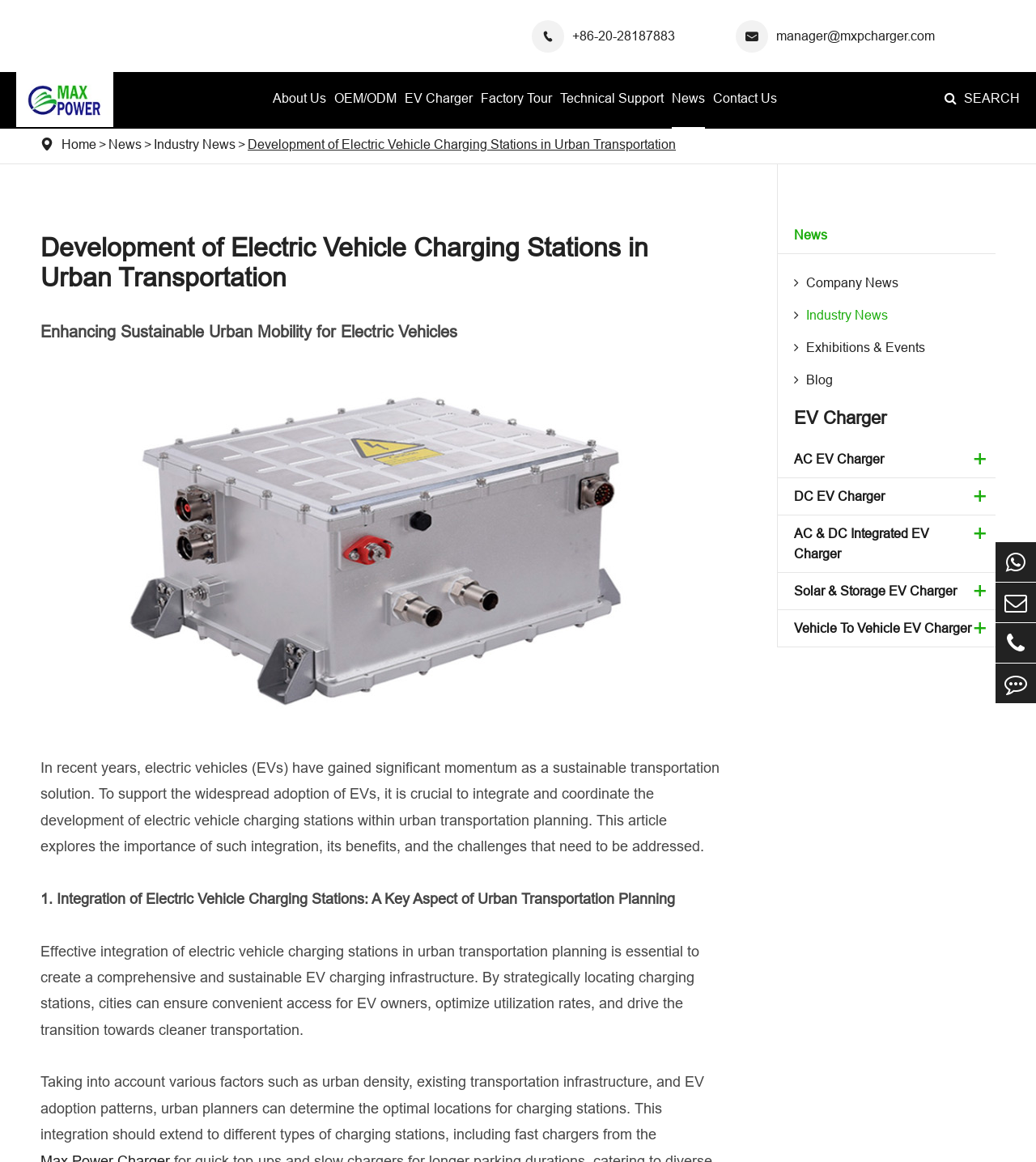What types of EV chargers are available?
Please provide a comprehensive answer based on the contents of the image.

I found the types of EV chargers by looking at the links on the webpage, specifically the ones under the 'EV Charger' category.